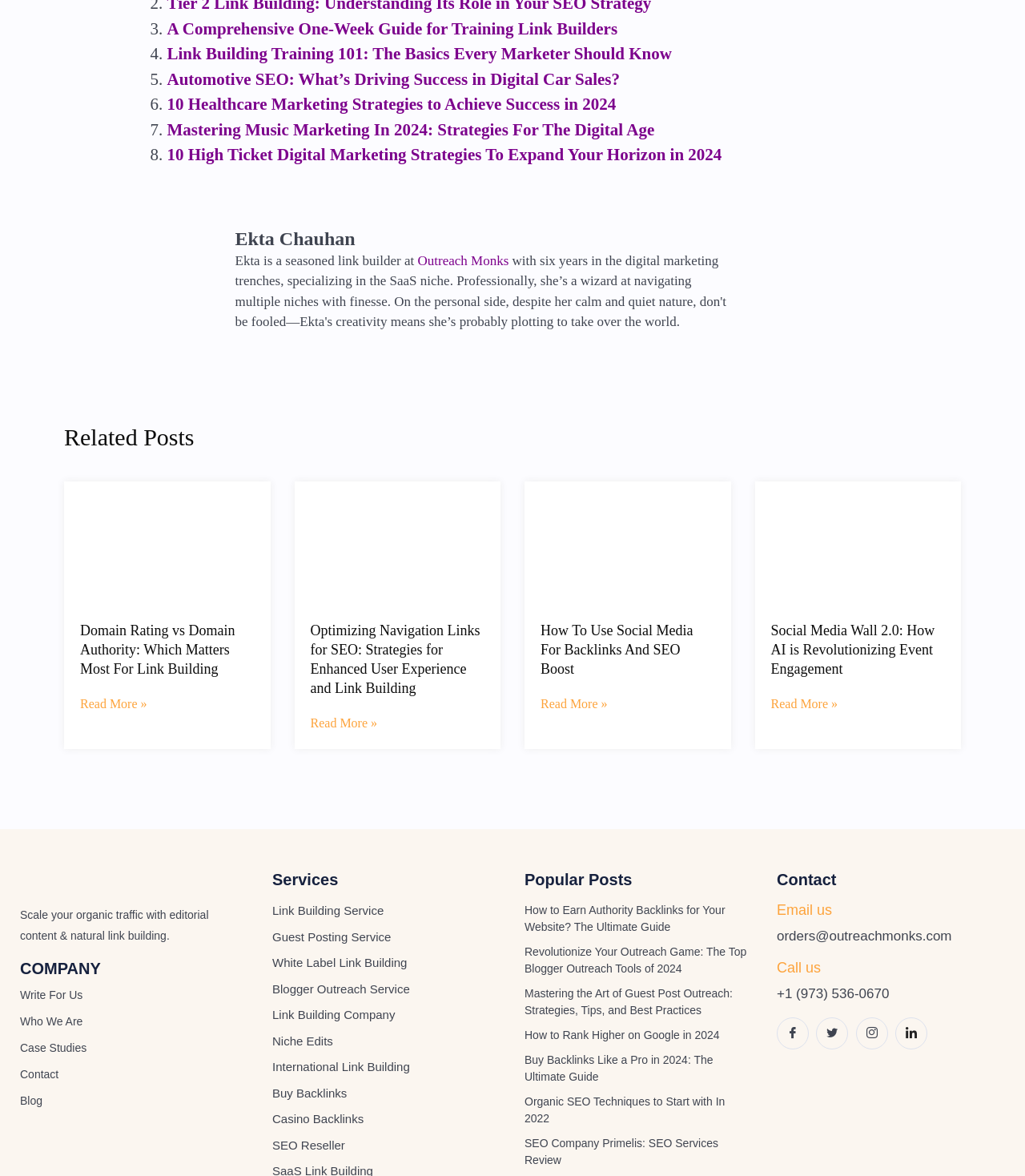Provide a one-word or one-phrase answer to the question:
What is the company name mentioned in the webpage?

Outreach Monks